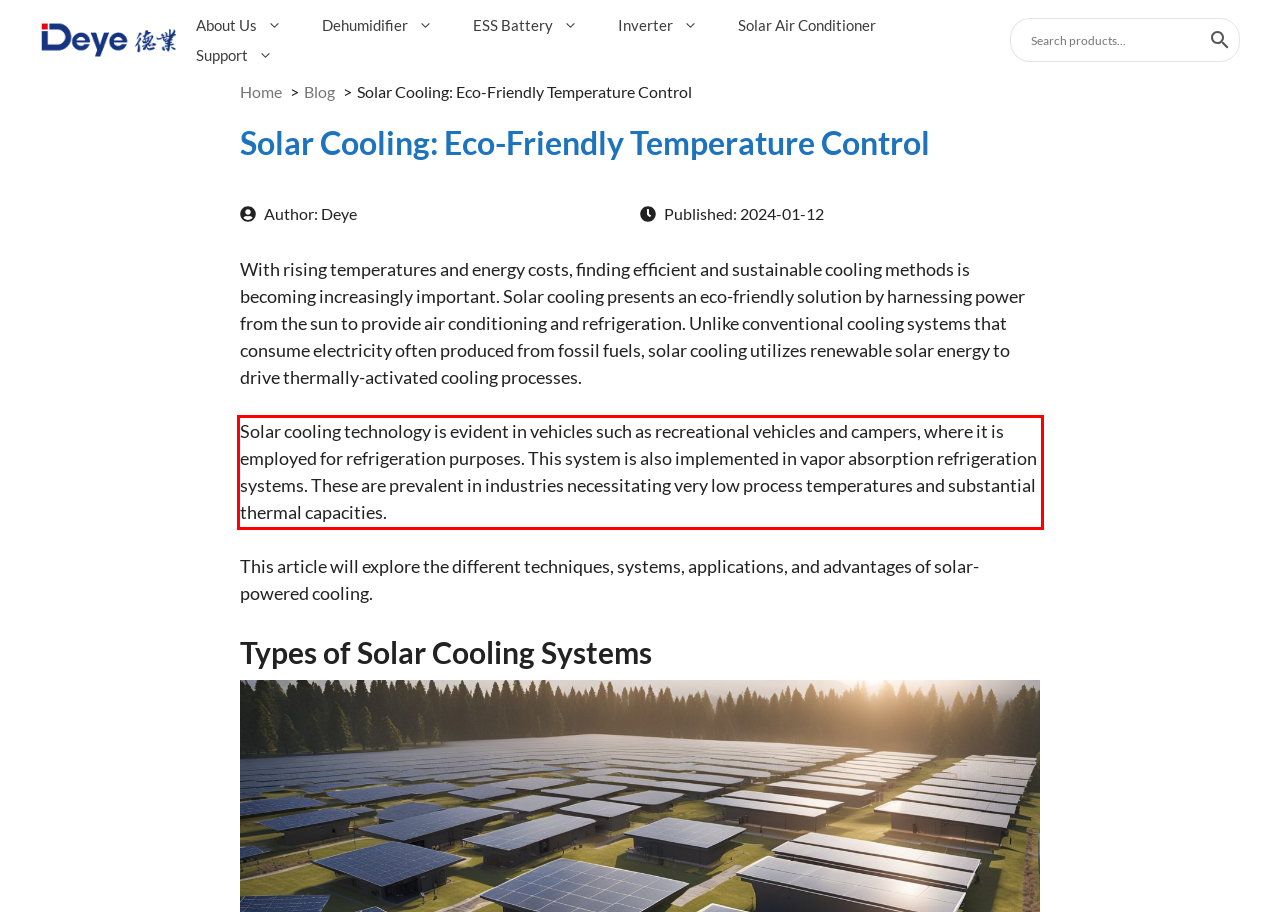The screenshot provided shows a webpage with a red bounding box. Apply OCR to the text within this red bounding box and provide the extracted content.

Solar cooling technology is evident in vehicles such as recreational vehicles and campers, where it is employed for refrigeration purposes. This system is also implemented in vapor absorption refrigeration systems. These are prevalent in industries necessitating very low process temperatures and substantial thermal capacities.